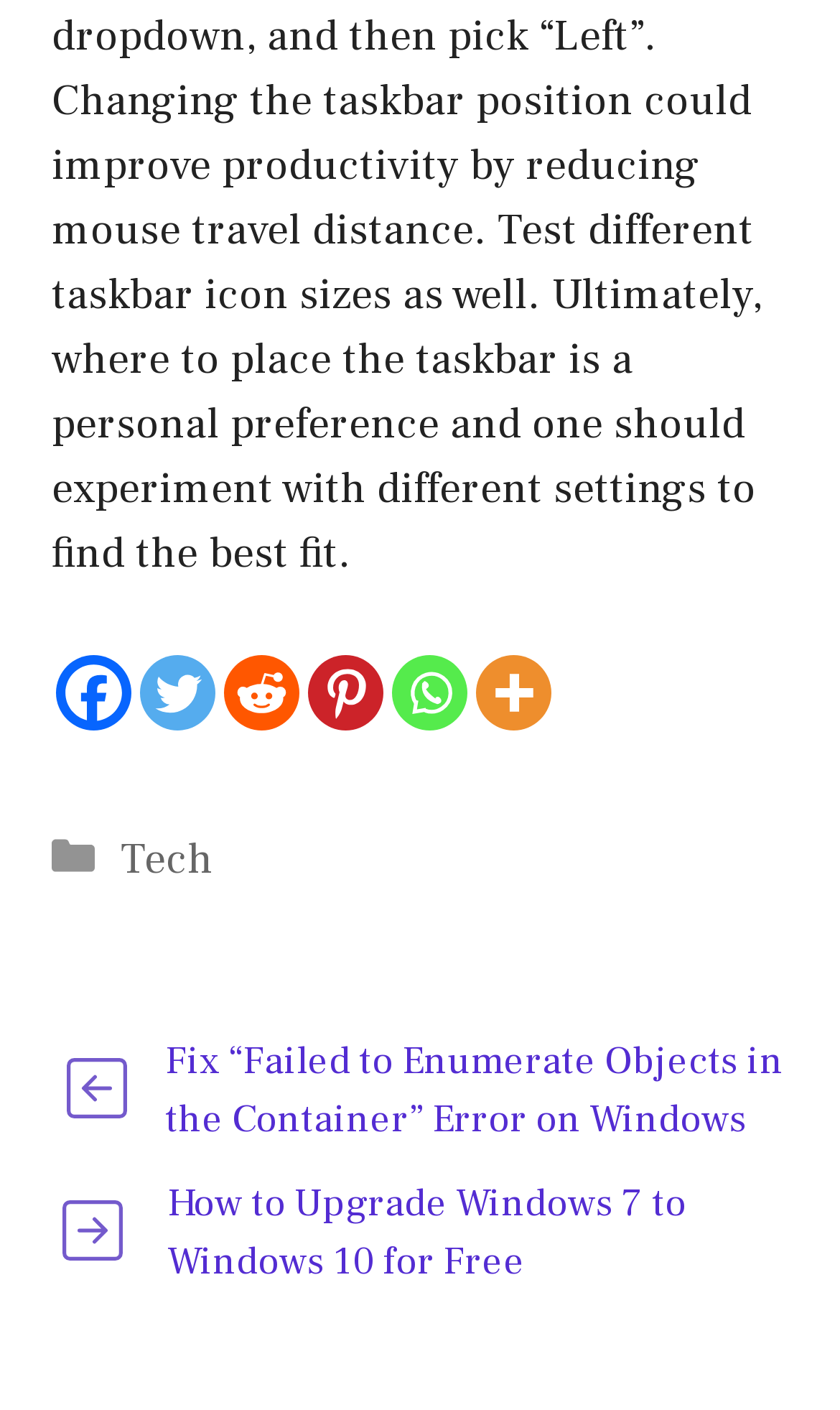Determine the bounding box coordinates for the area you should click to complete the following instruction: "Read the article about fixing Windows errors".

[0.197, 0.735, 0.933, 0.811]